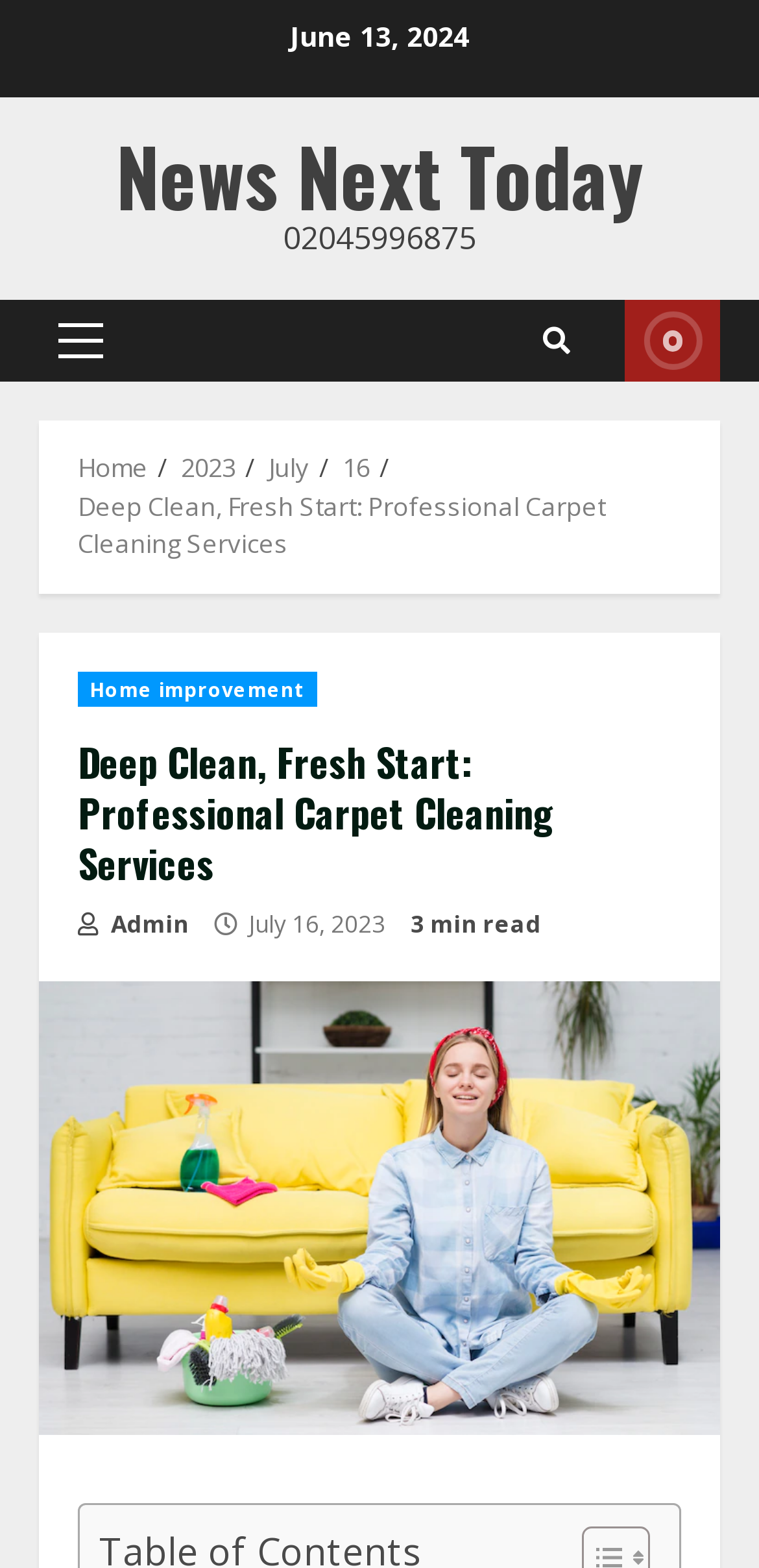Specify the bounding box coordinates for the region that must be clicked to perform the given instruction: "Contact us".

None